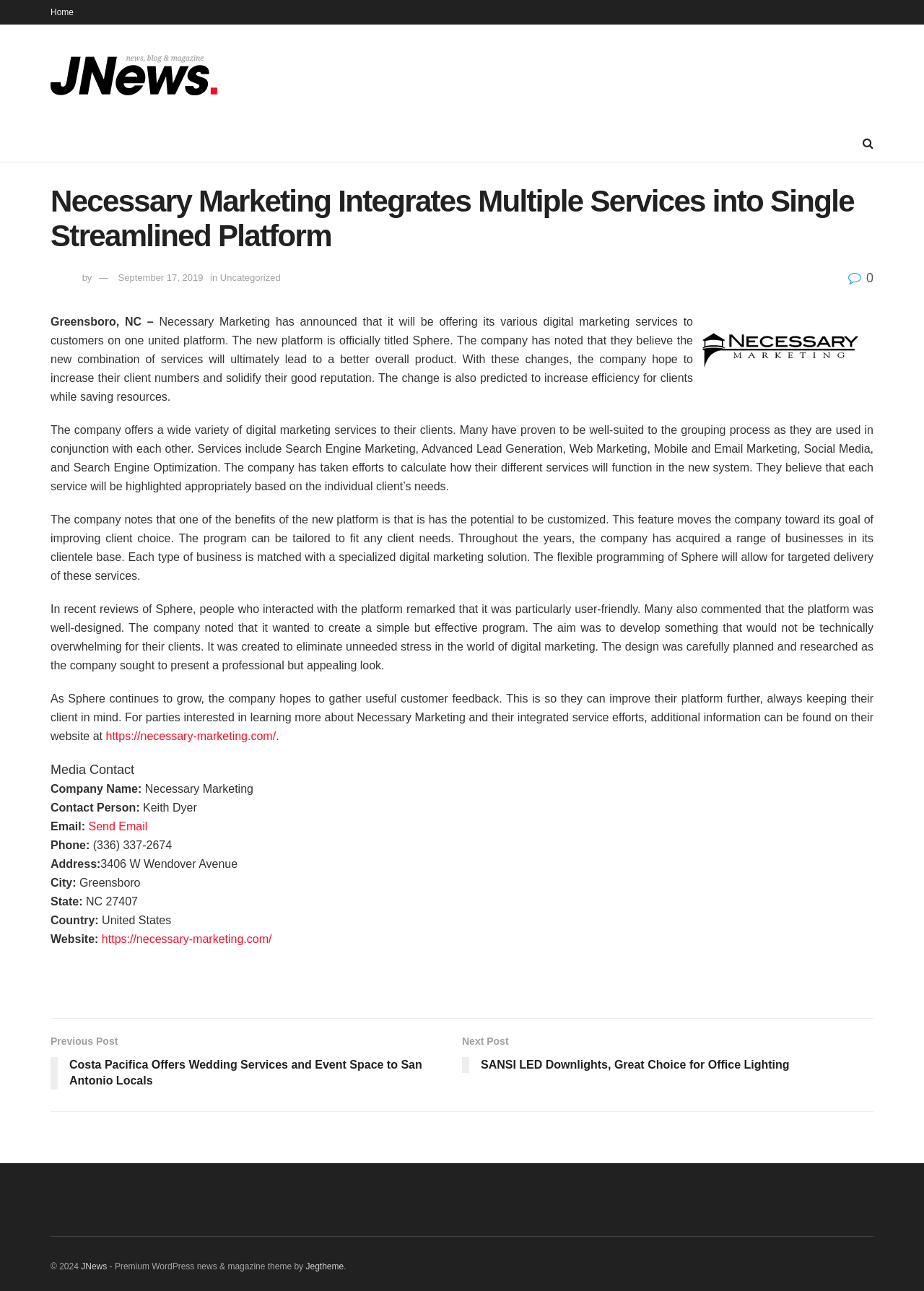Using floating point numbers between 0 and 1, provide the bounding box coordinates in the format (top-left x, top-left y, bottom-right x, bottom-right y). Locate the UI element described here: alt="The News Universe"

[0.055, 0.043, 0.235, 0.074]